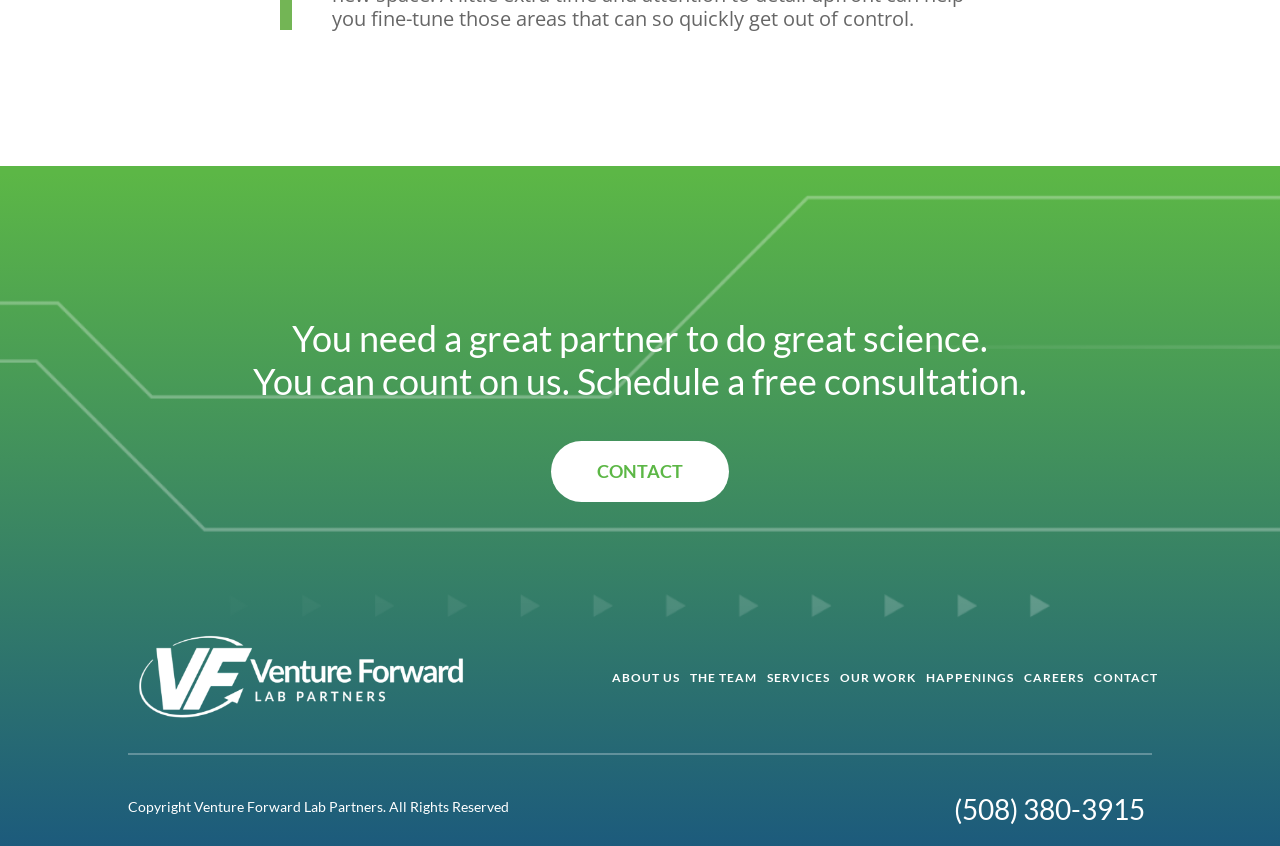How many navigation links are there?
Look at the image and respond with a one-word or short-phrase answer.

8